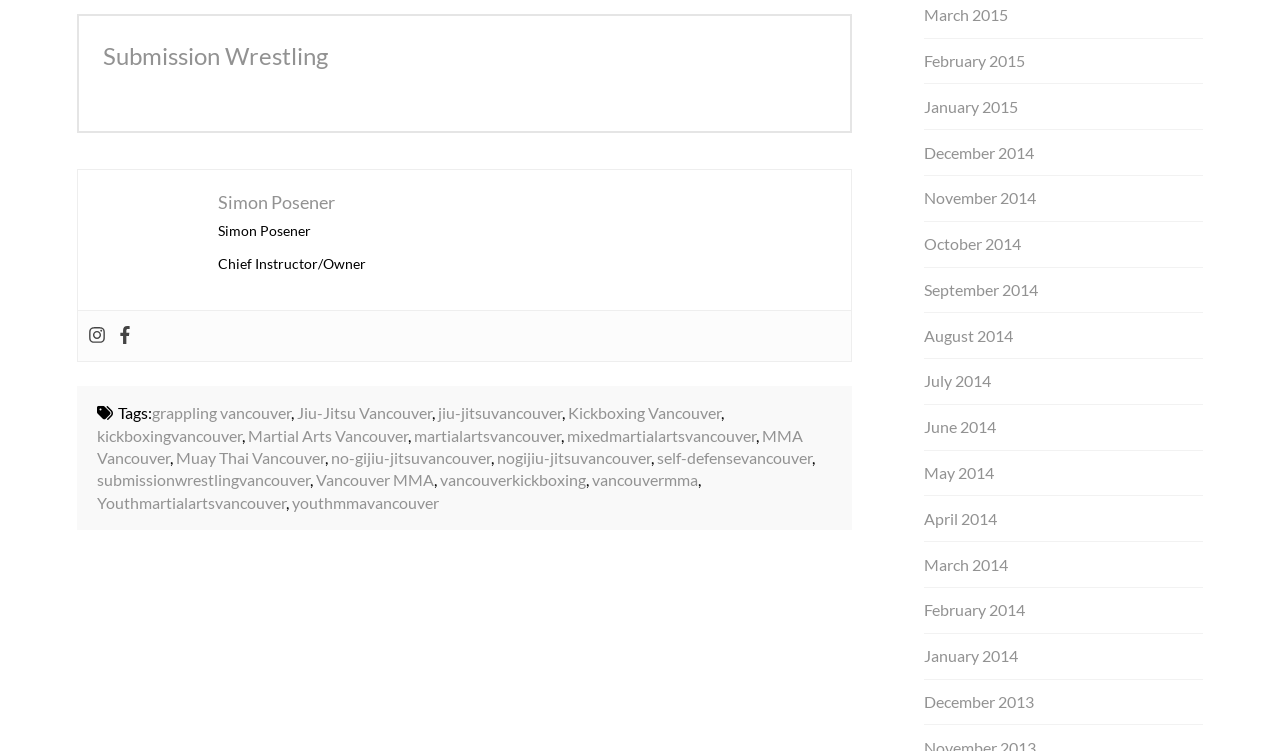How many months are listed in the archive?
Provide a detailed and extensive answer to the question.

I counted the number of months listed in the archive by looking at the links 'March 2015', 'February 2015', ..., 'December 2013', and found that there are 24 months listed in total.